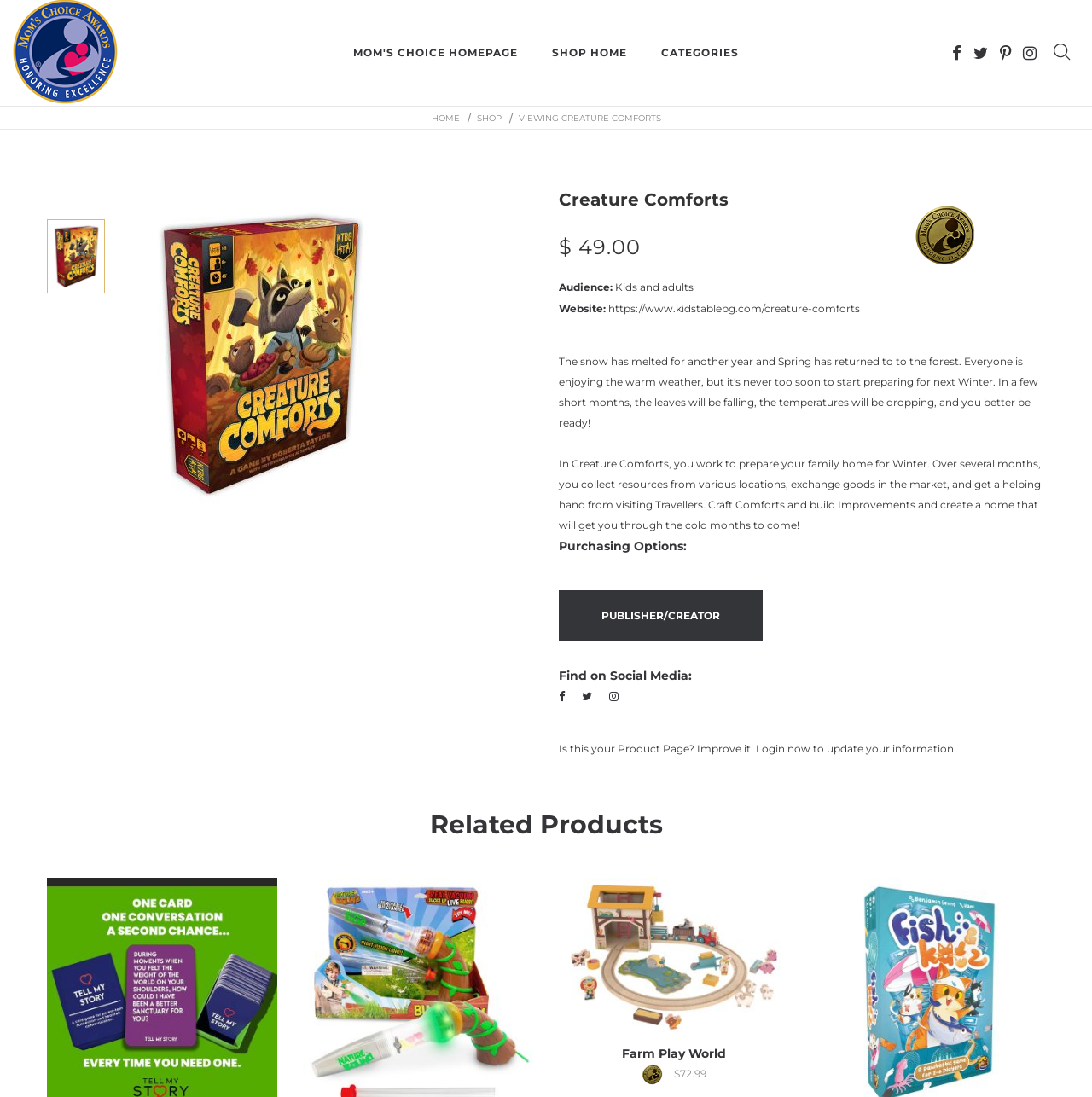Using the details from the image, please elaborate on the following question: What is the audience for the product?

I found the answer by looking at the StaticText element with the text 'Audience:' and the subsequent StaticText element with the text 'Kids and adults', indicating that the product is intended for both kids and adults.